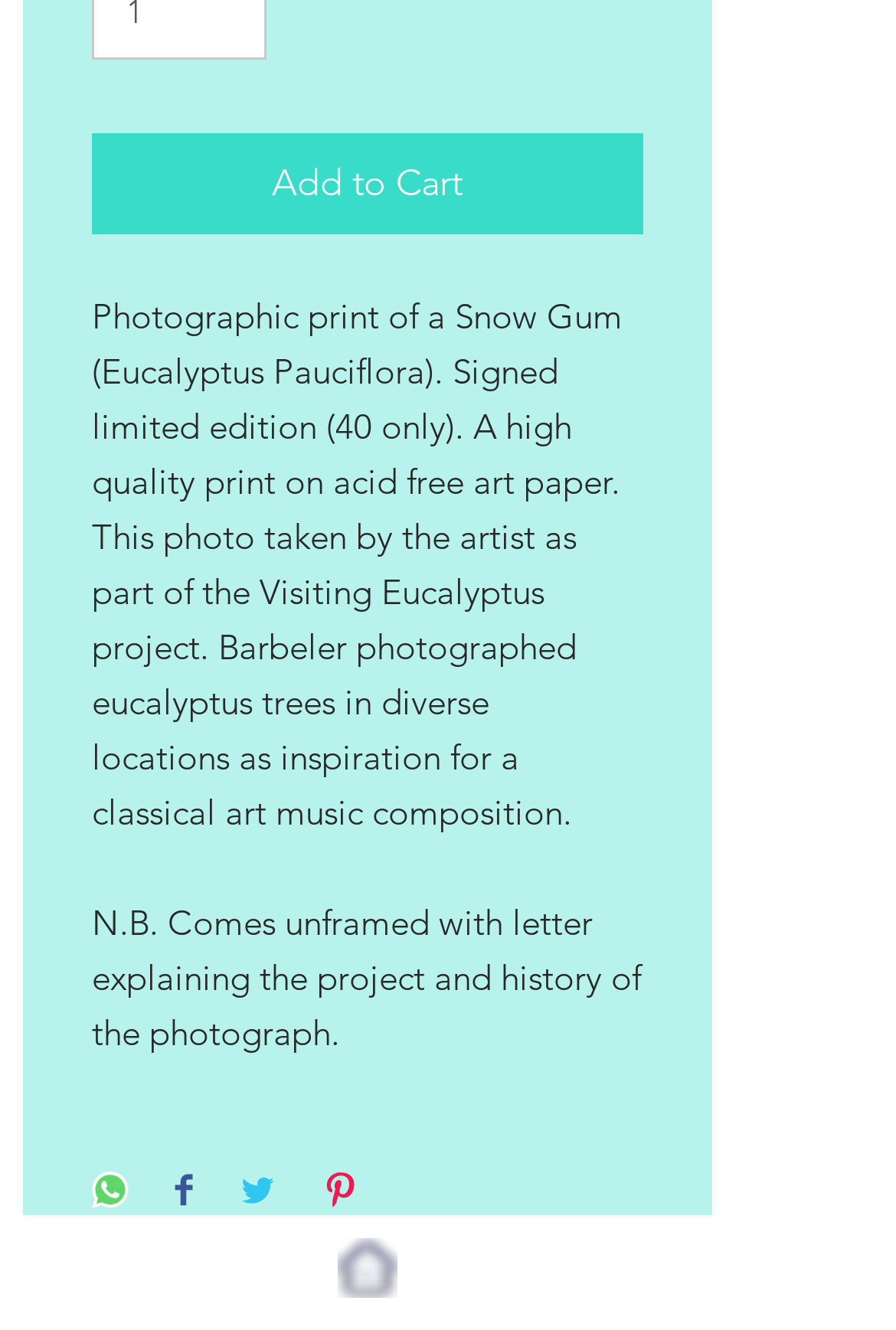Identify the bounding box for the described UI element: "Add to Cart".

[0.103, 0.1, 0.718, 0.176]